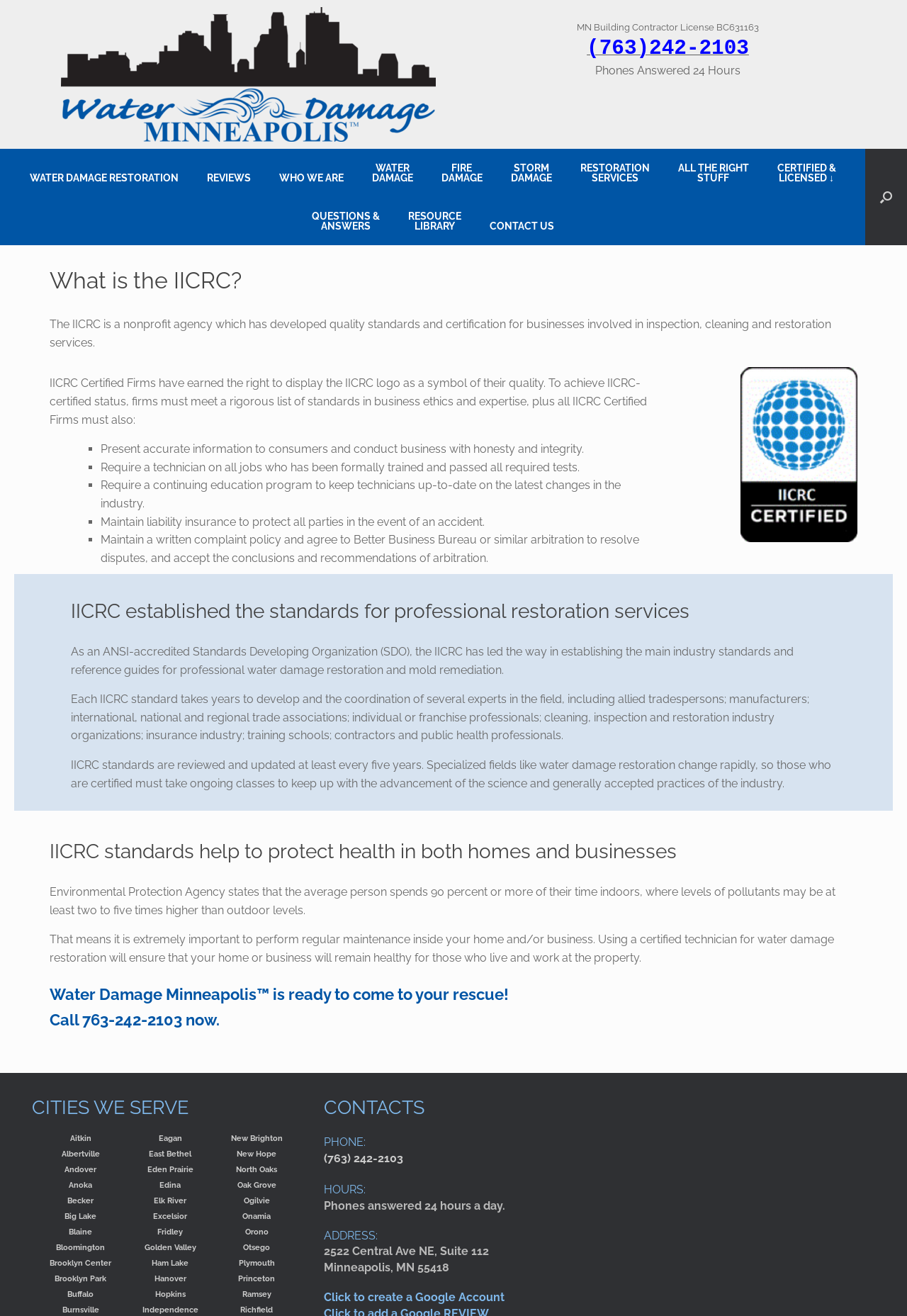Please find the bounding box coordinates (top-left x, top-left y, bottom-right x, bottom-right y) in the screenshot for the UI element described as follows: ALL THE RIGHT STUFF

[0.732, 0.113, 0.841, 0.15]